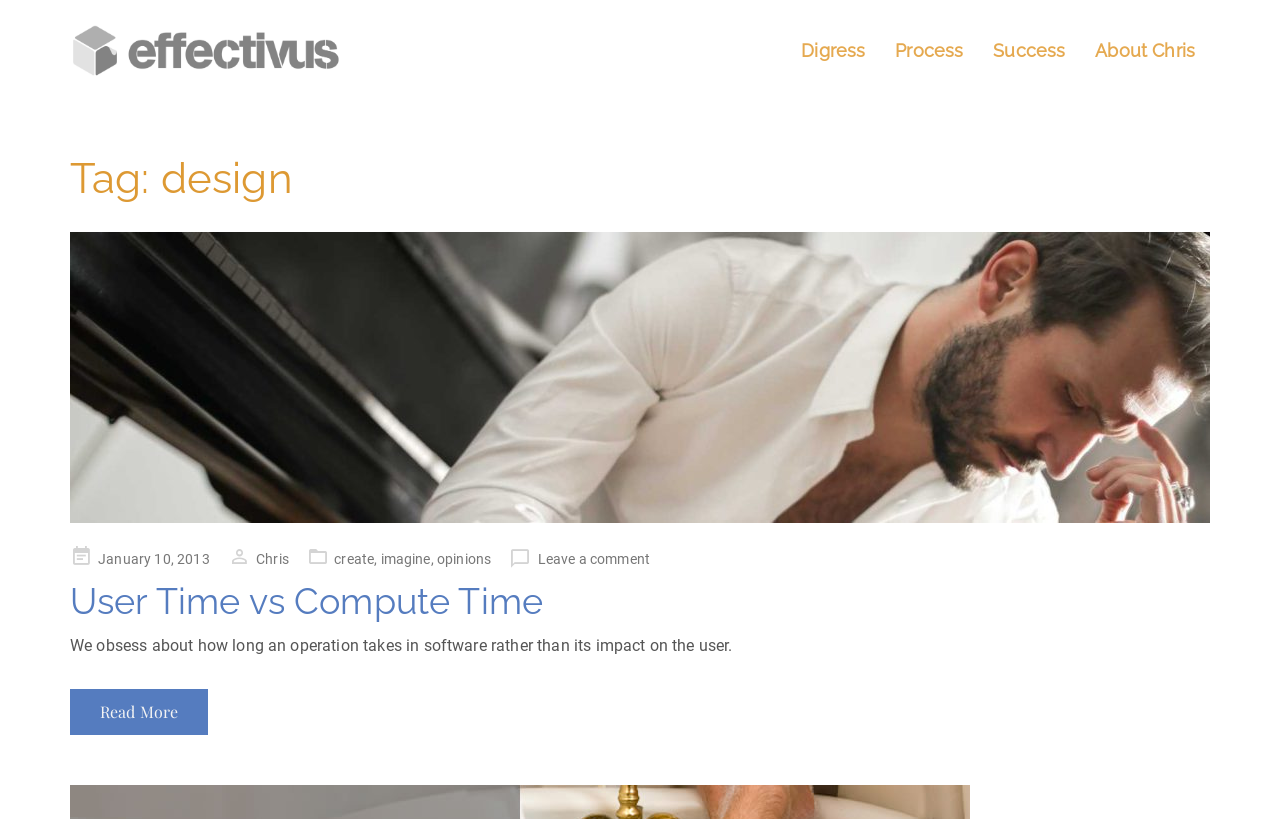Answer with a single word or phrase: 
What is the purpose of the 'Read More' link?

To read the rest of the article